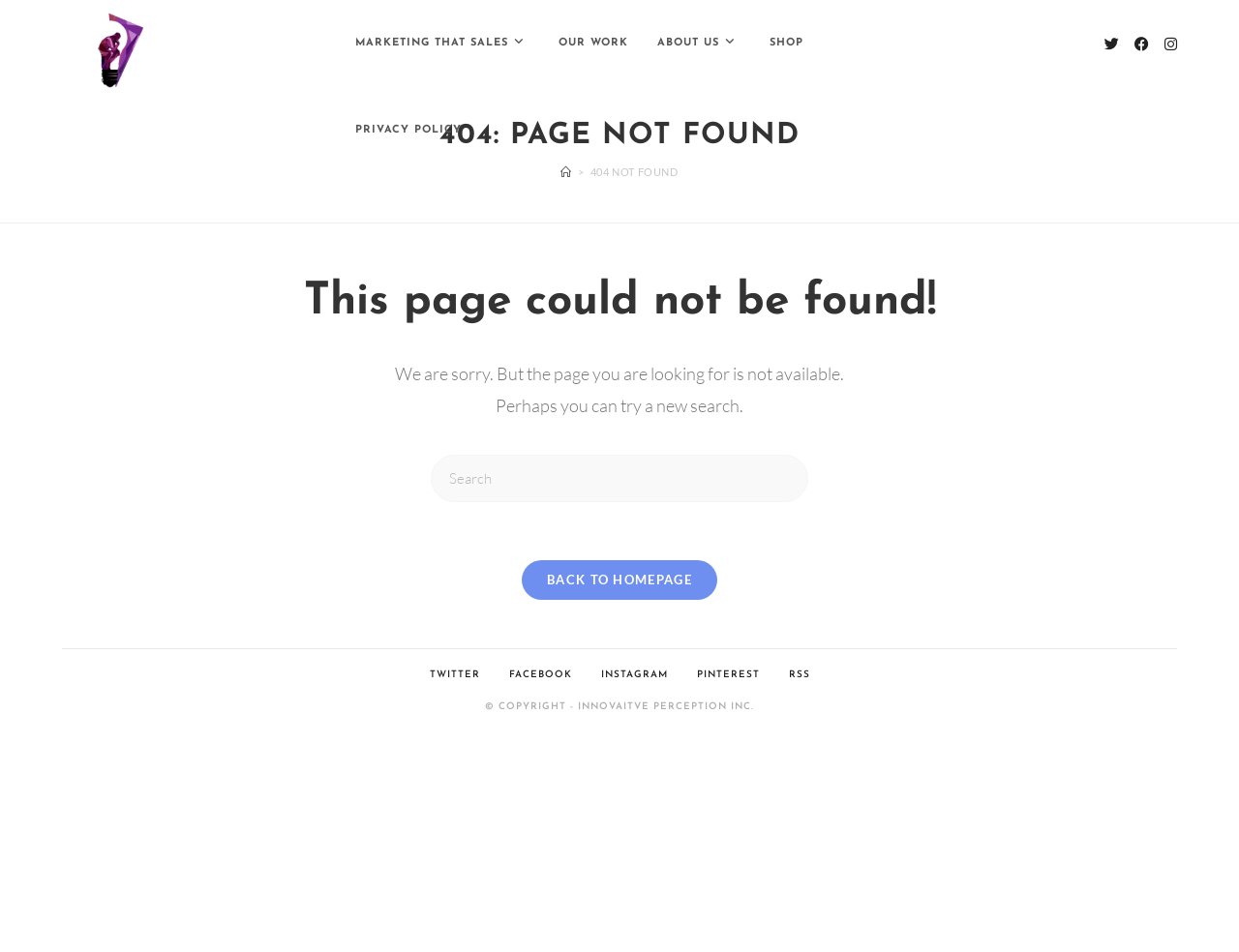What is the purpose of the search box?
Give a single word or phrase answer based on the content of the image.

Search this website